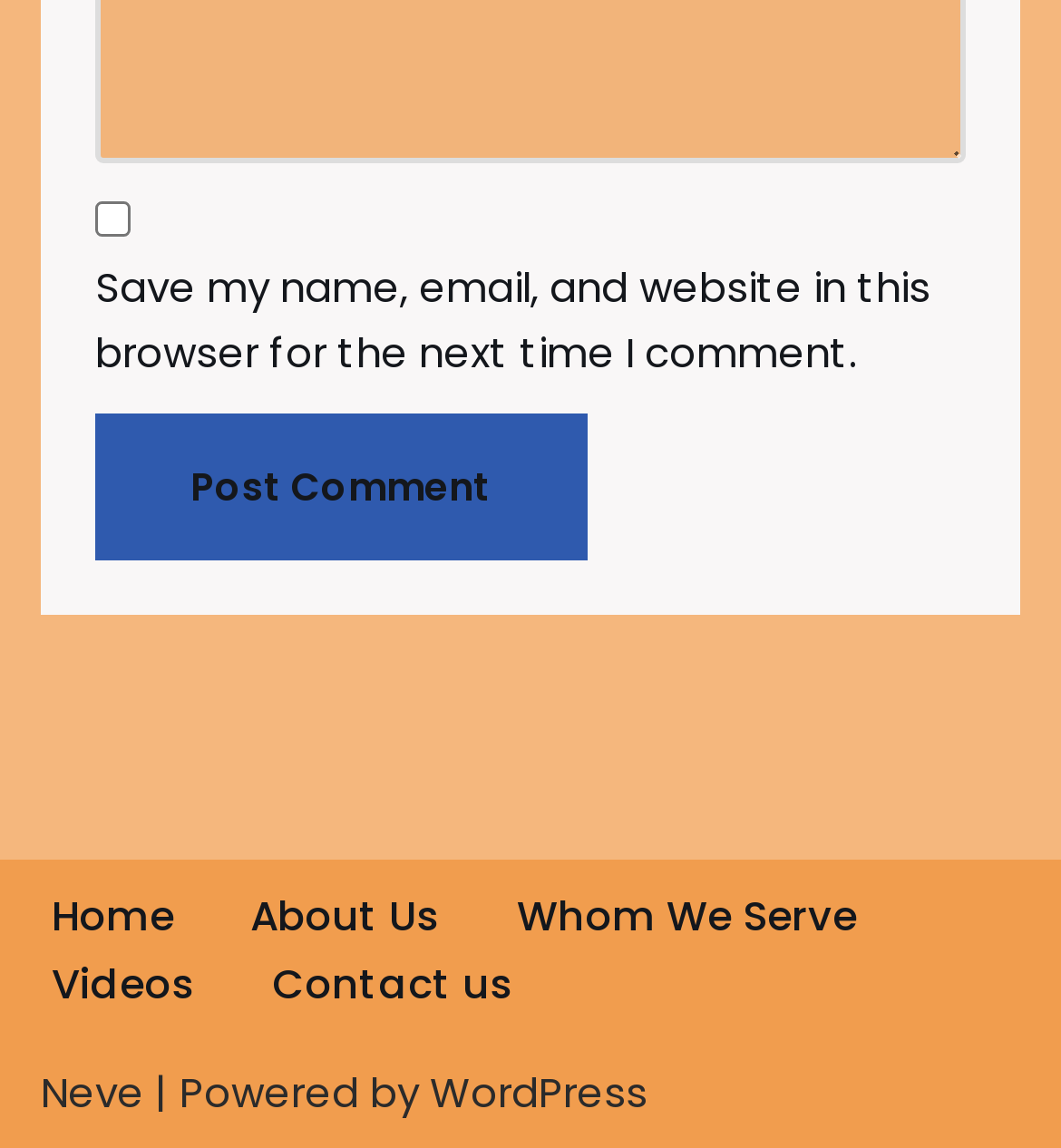How many links are in the footer menu?
Please use the visual content to give a single word or phrase answer.

5